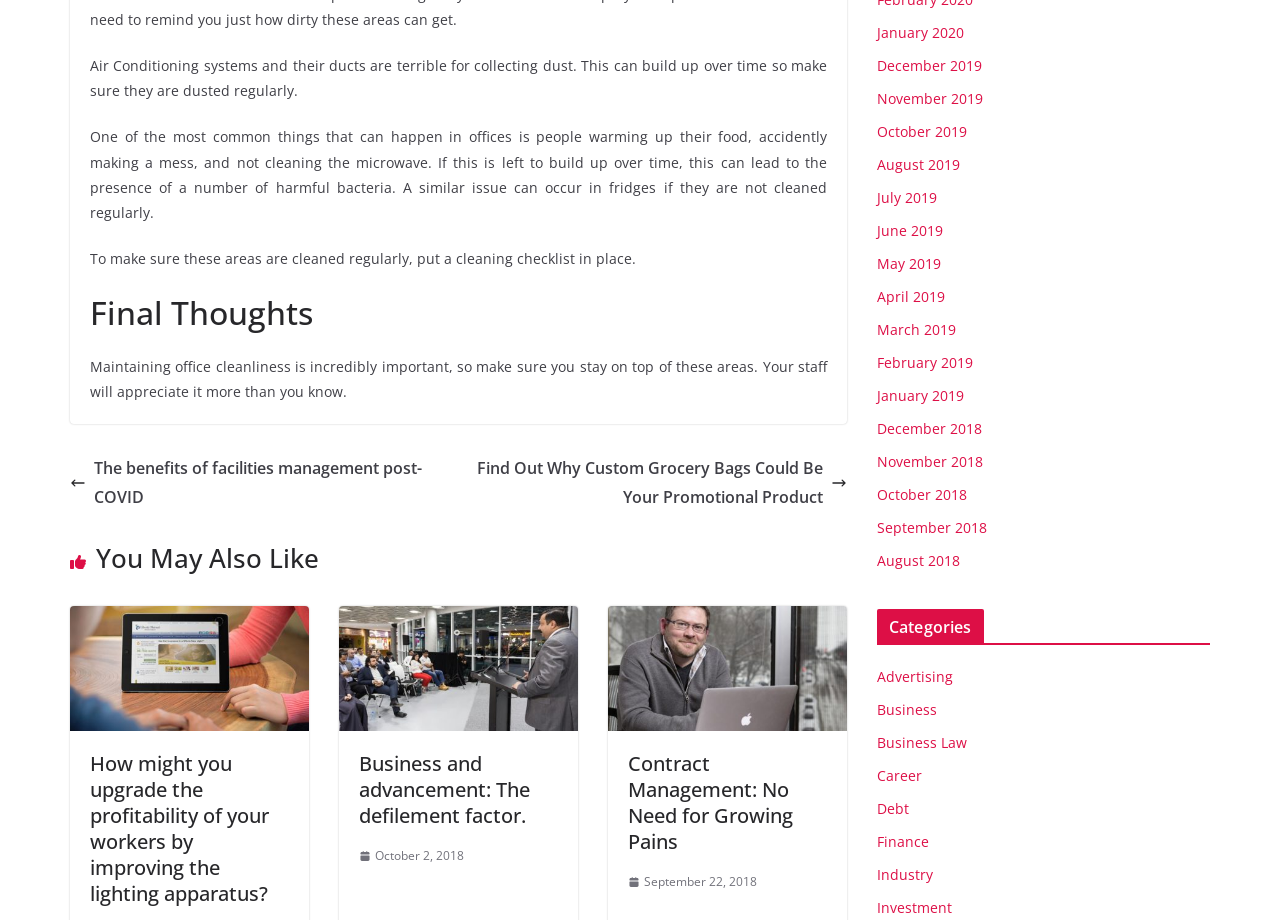What is the category of the article 'Contract Management: No Need for Growing Pains'?
Using the image provided, answer with just one word or phrase.

Business